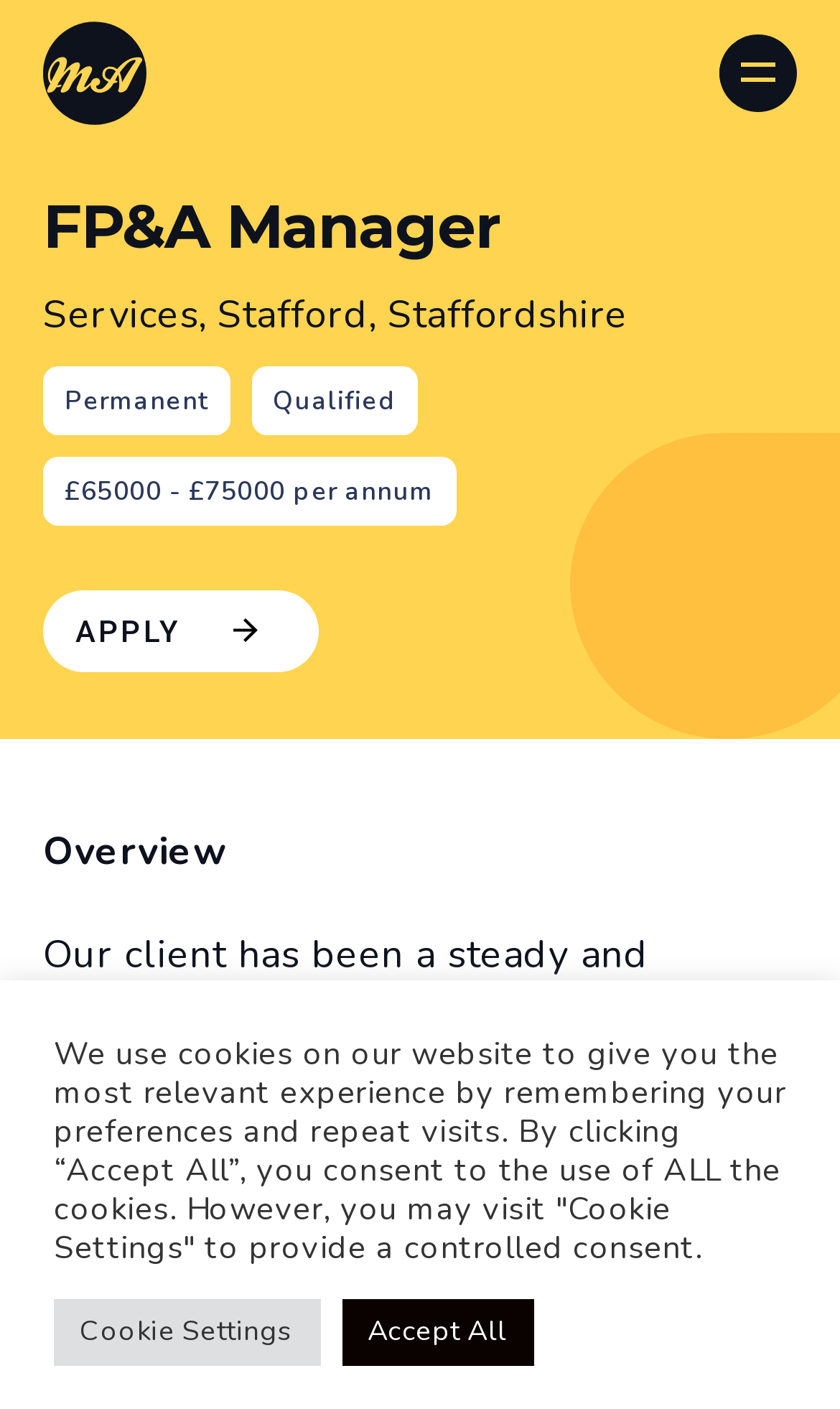Use a single word or phrase to answer the question:
What is the salary range for the job?

£65000 - £75000